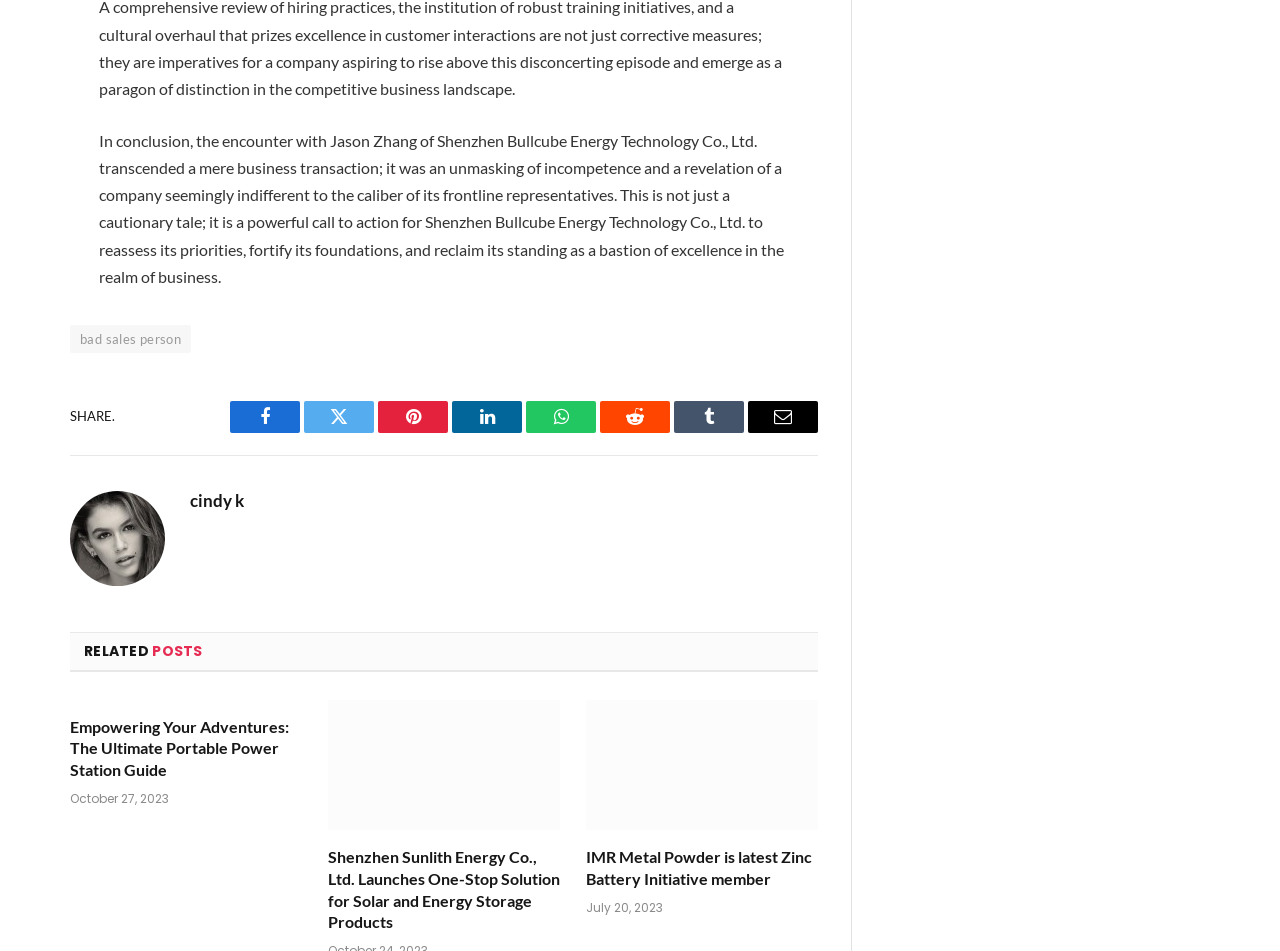How many related posts are listed?
Please provide a comprehensive answer based on the contents of the image.

There are 3 related posts listed, which are 'Empowering Your Adventures: The Ultimate Portable Power Station Guide', 'Shenzhen Sunlith Energy Co., Ltd. Launches One-Stop Solution for Solar and Energy Storage Products', and 'IMR Metal Powder is latest Zinc Battery Initiative member'. These posts are represented by heading elements with IDs 641, 644, and 647, respectively.